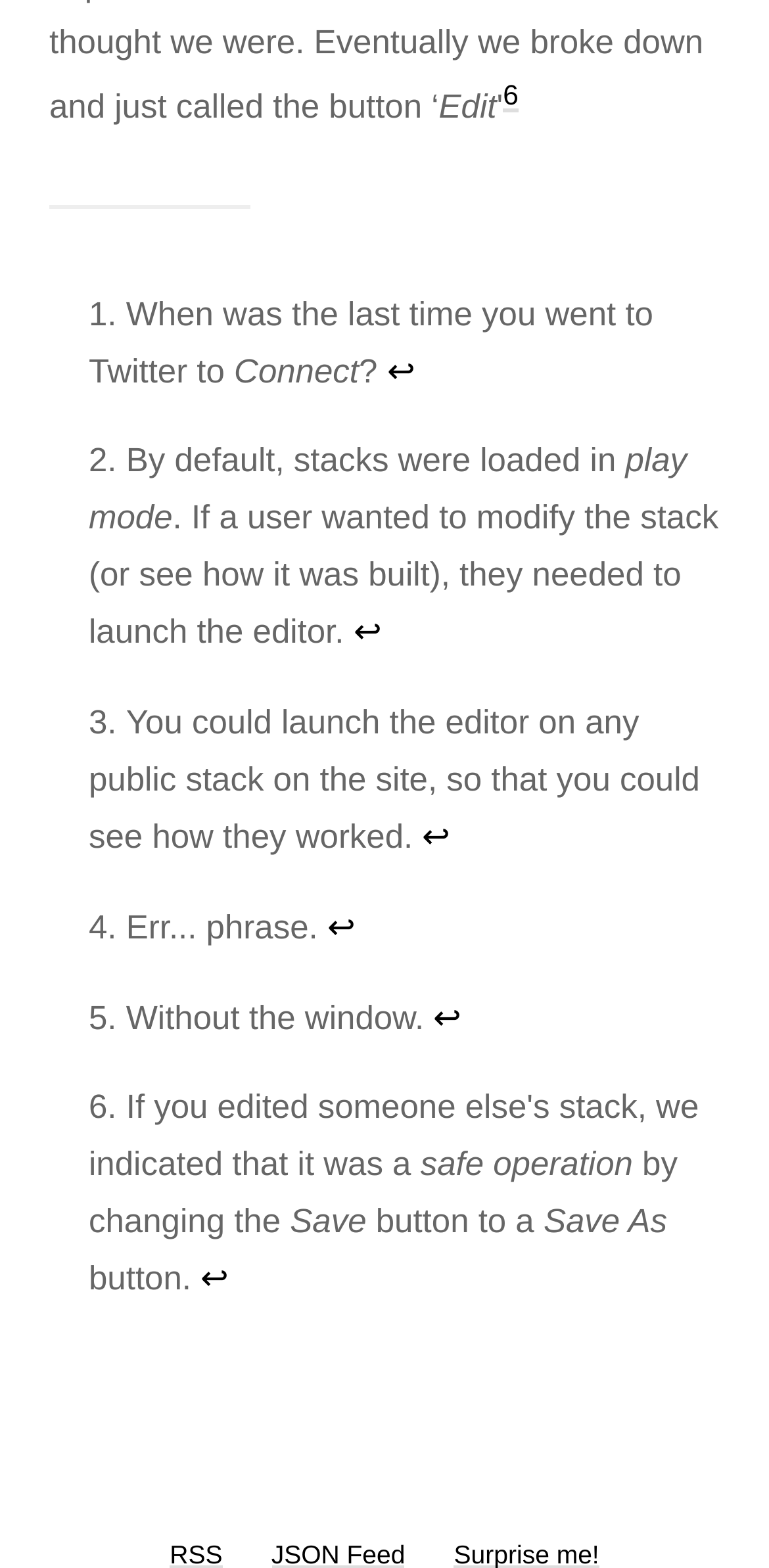Based on the element description ↩, identify the bounding box coordinates for the UI element. The coordinates should be in the format (top-left x, top-left y, bottom-right x, bottom-right y) and within the 0 to 1 range.

[0.261, 0.804, 0.297, 0.828]